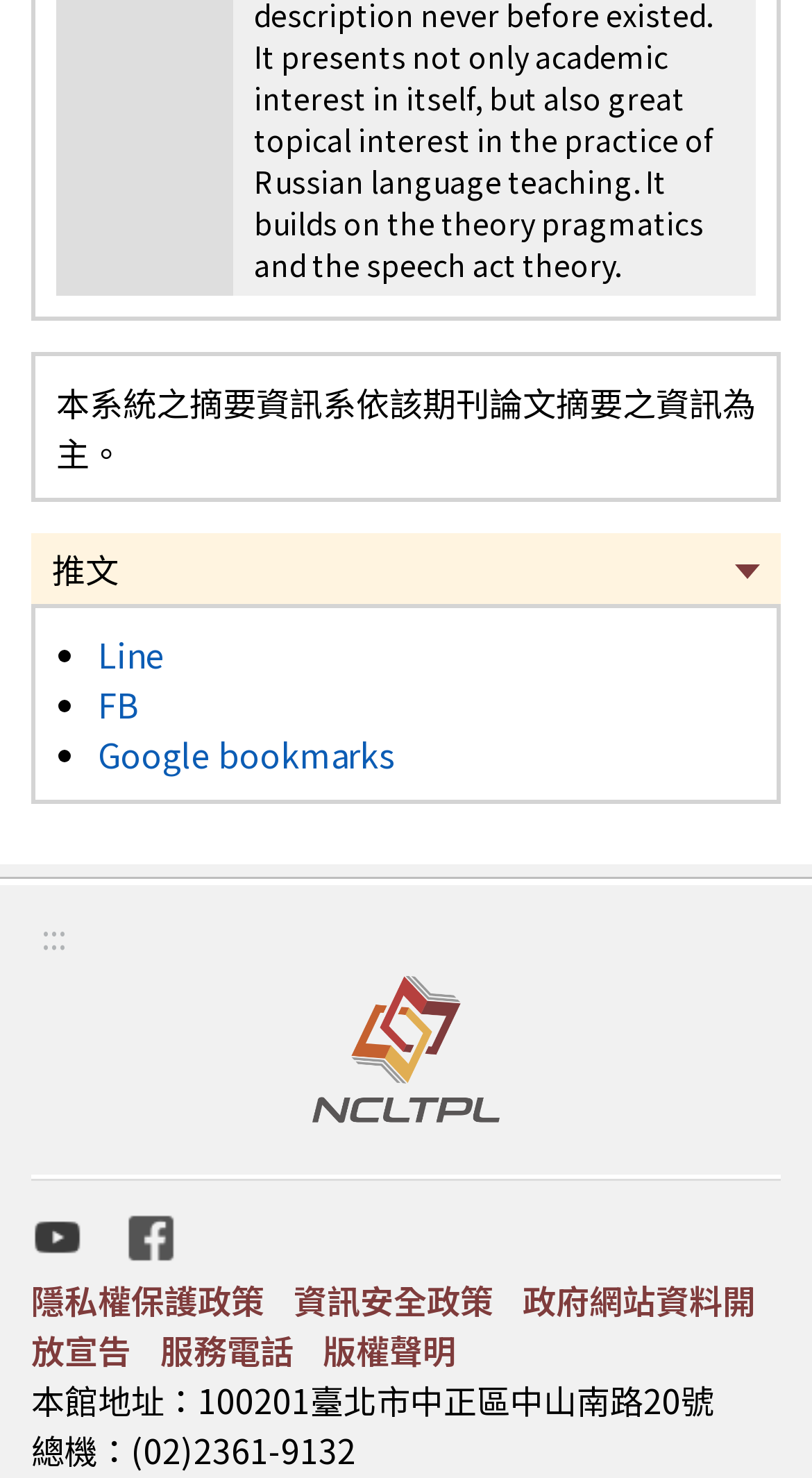Please mark the bounding box coordinates of the area that should be clicked to carry out the instruction: "Go to the 'youtube' channel".

[0.038, 0.82, 0.105, 0.862]